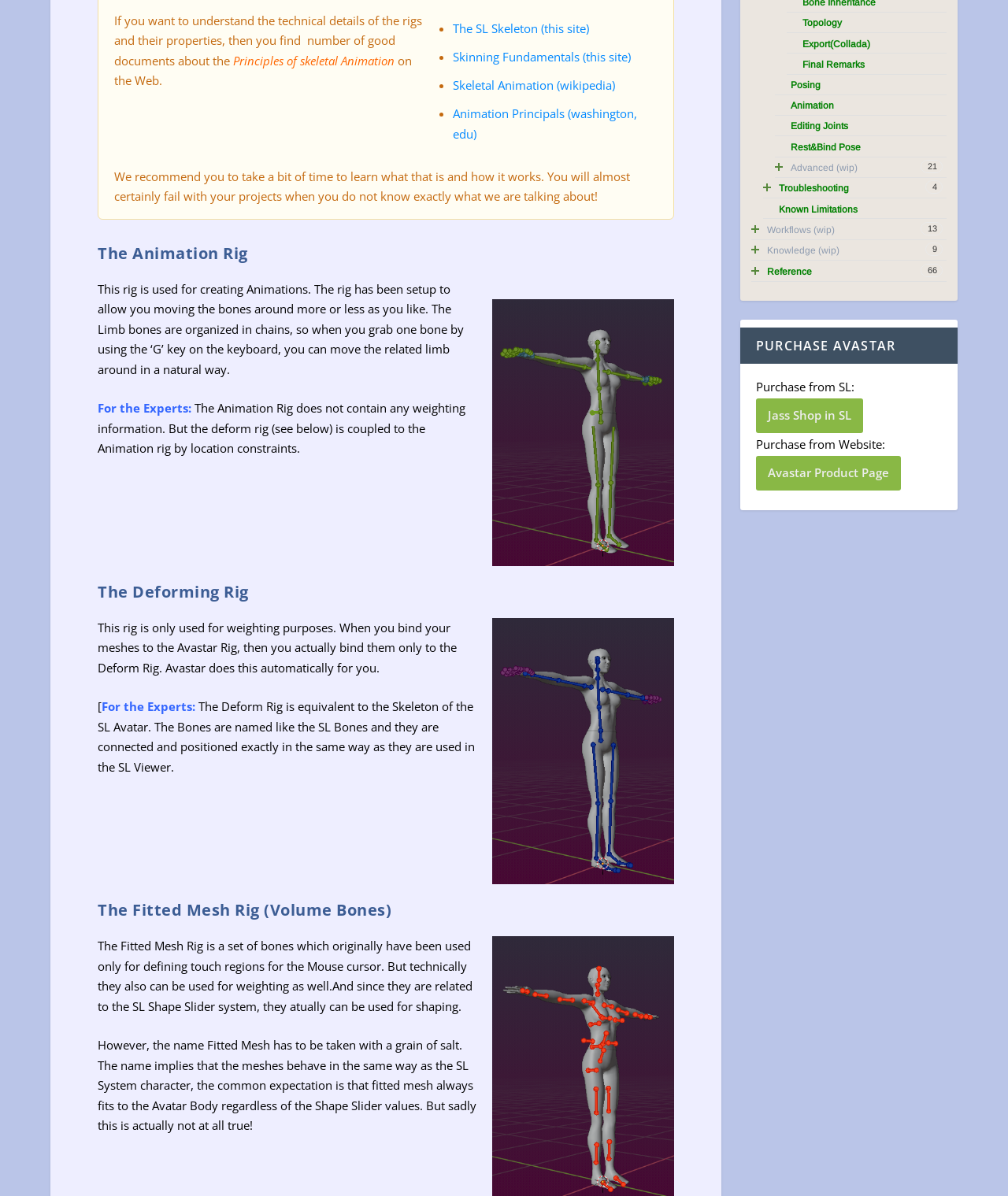Determine the bounding box for the described HTML element: "The SL Skeleton (this site)". Ensure the coordinates are four float numbers between 0 and 1 in the format [left, top, right, bottom].

[0.449, 0.017, 0.584, 0.03]